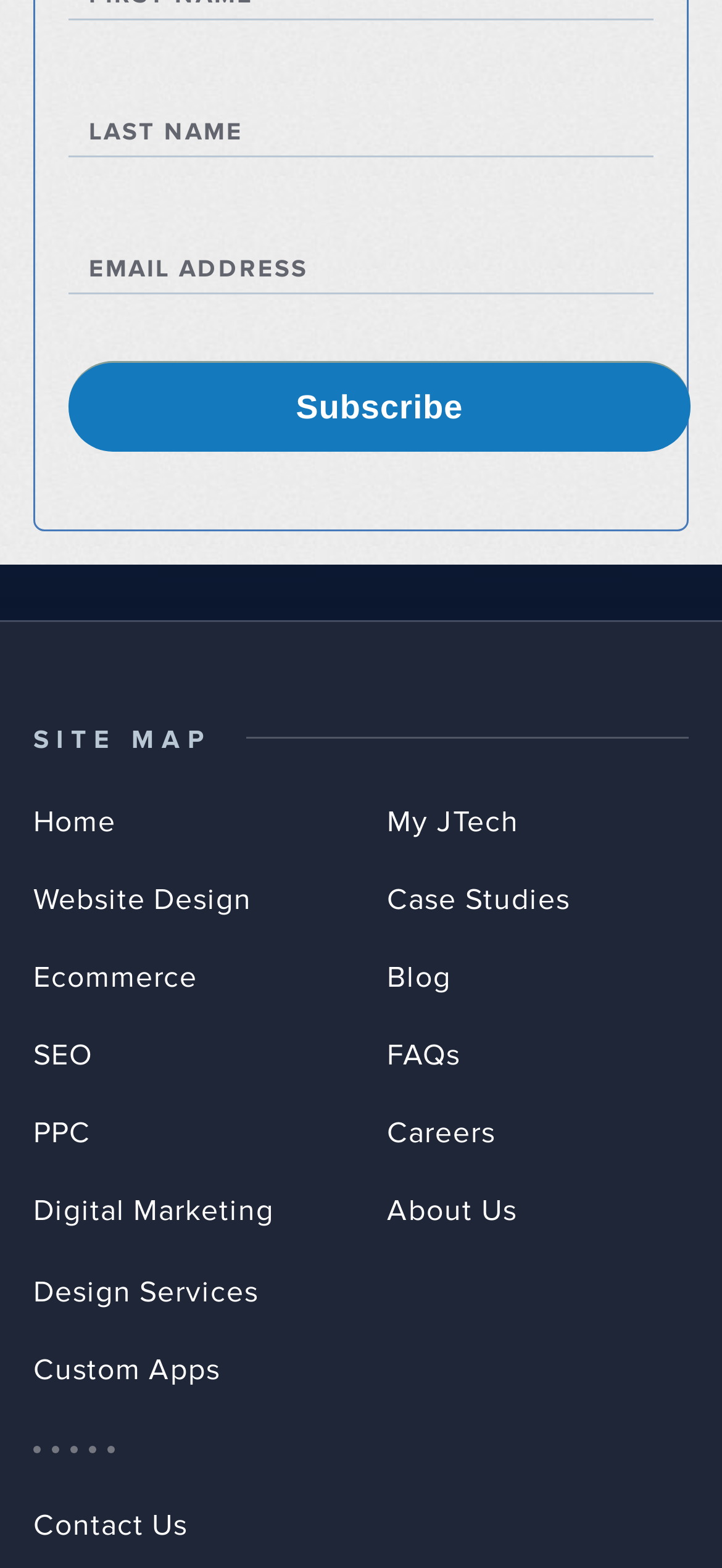Kindly determine the bounding box coordinates for the clickable area to achieve the given instruction: "Subscribe".

[0.095, 0.231, 0.956, 0.288]